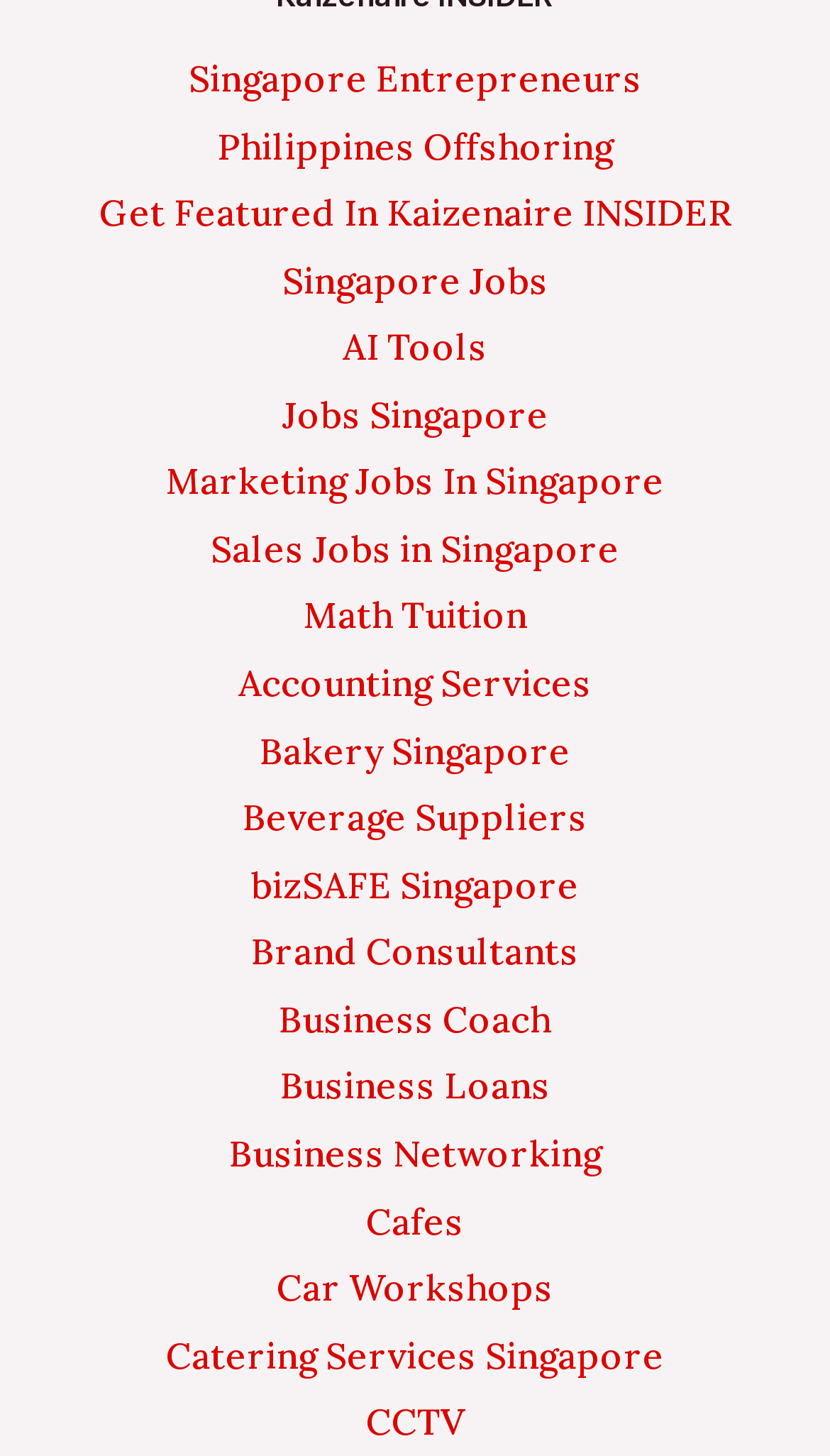Locate the bounding box coordinates of the clickable region necessary to complete the following instruction: "view books by celia lake". Provide the coordinates in the format of four float numbers between 0 and 1, i.e., [left, top, right, bottom].

None